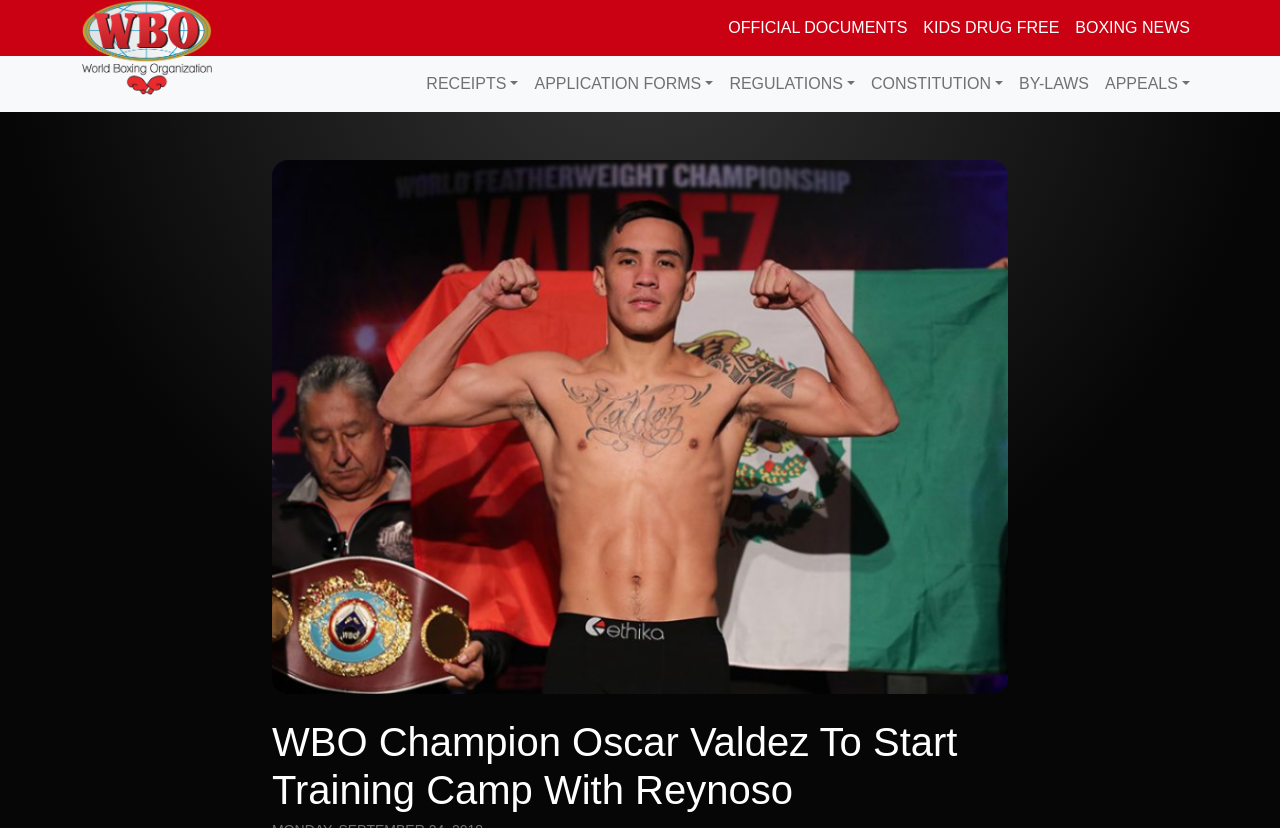Can you find the bounding box coordinates for the element that needs to be clicked to execute this instruction: "Explore the BOXING NEWS section"? The coordinates should be given as four float numbers between 0 and 1, i.e., [left, top, right, bottom].

[0.834, 0.01, 0.936, 0.058]